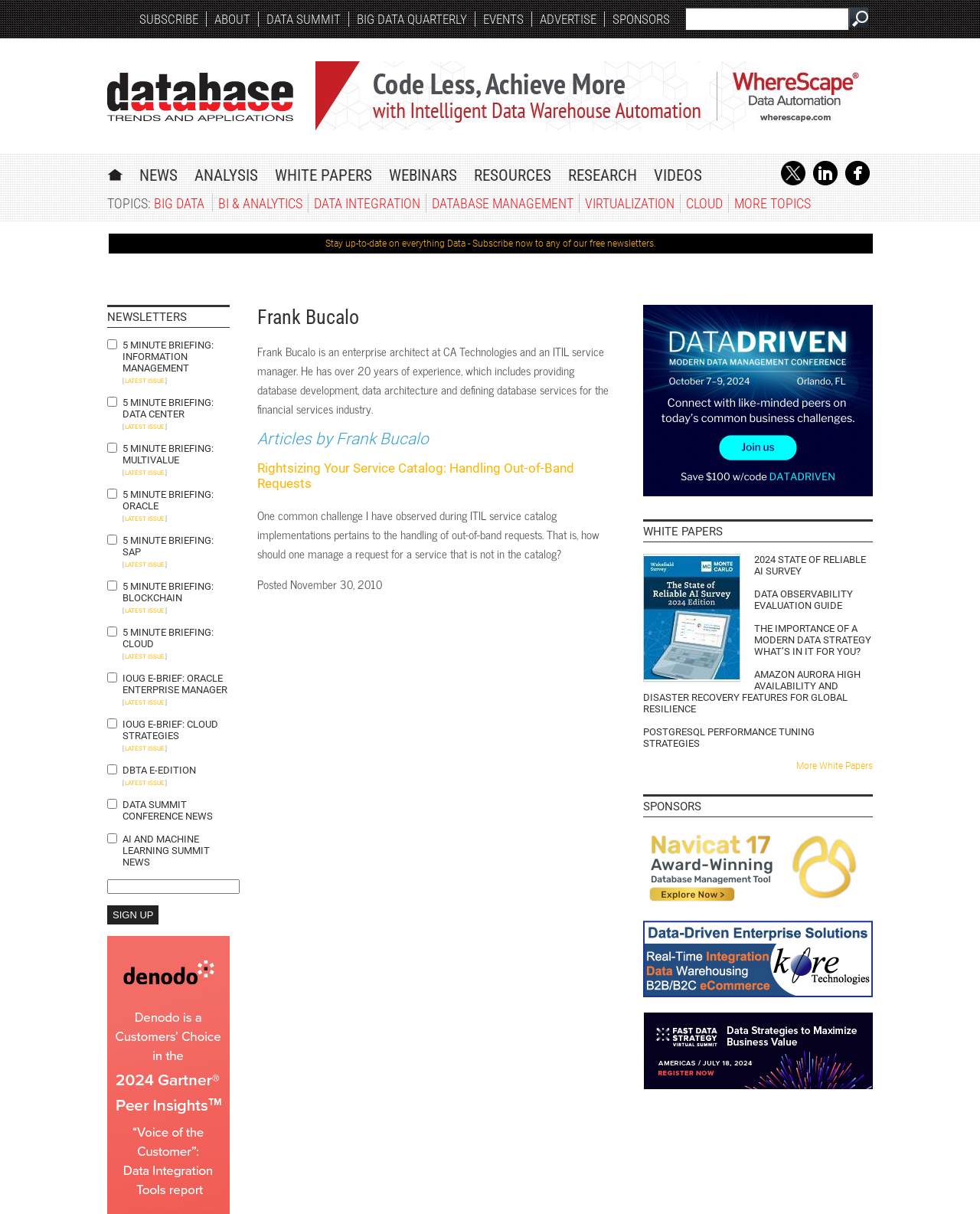Reply to the question below using a single word or brief phrase:
What is the topic of the article 'Rightsizing Your Service Catalog: Handling Out-of-Band Requests'?

ITIL service catalog